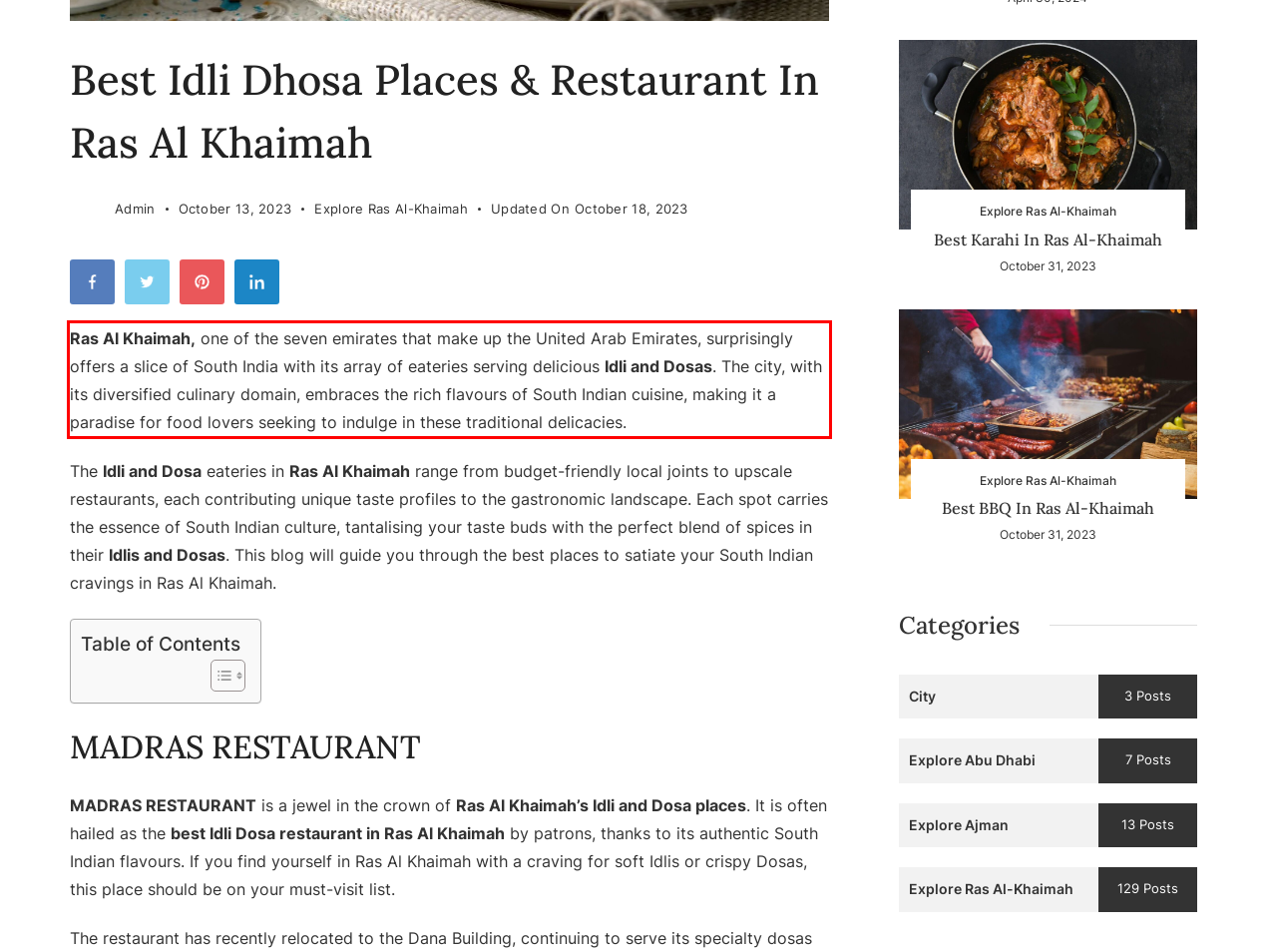You are provided with a screenshot of a webpage containing a red bounding box. Please extract the text enclosed by this red bounding box.

Ras Al Khaimah, one of the seven emirates that make up the United Arab Emirates, surprisingly offers a slice of South India with its array of eateries serving delicious Idli and Dosas. The city, with its diversified culinary domain, embraces the rich flavours of South Indian cuisine, making it a paradise for food lovers seeking to indulge in these traditional delicacies.